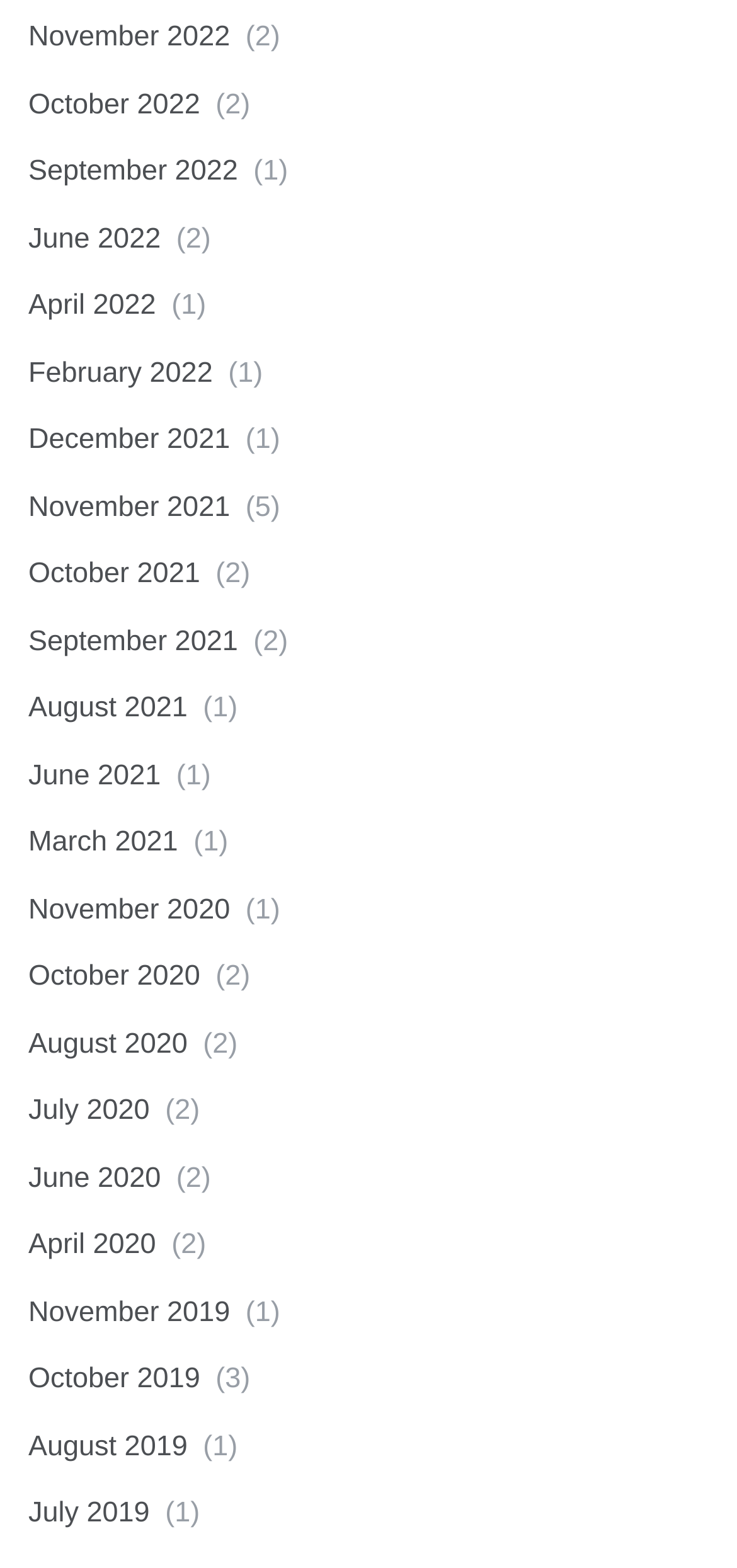Pinpoint the bounding box coordinates of the element you need to click to execute the following instruction: "Explore February 2022". The bounding box should be represented by four float numbers between 0 and 1, in the format [left, top, right, bottom].

[0.038, 0.228, 0.289, 0.248]